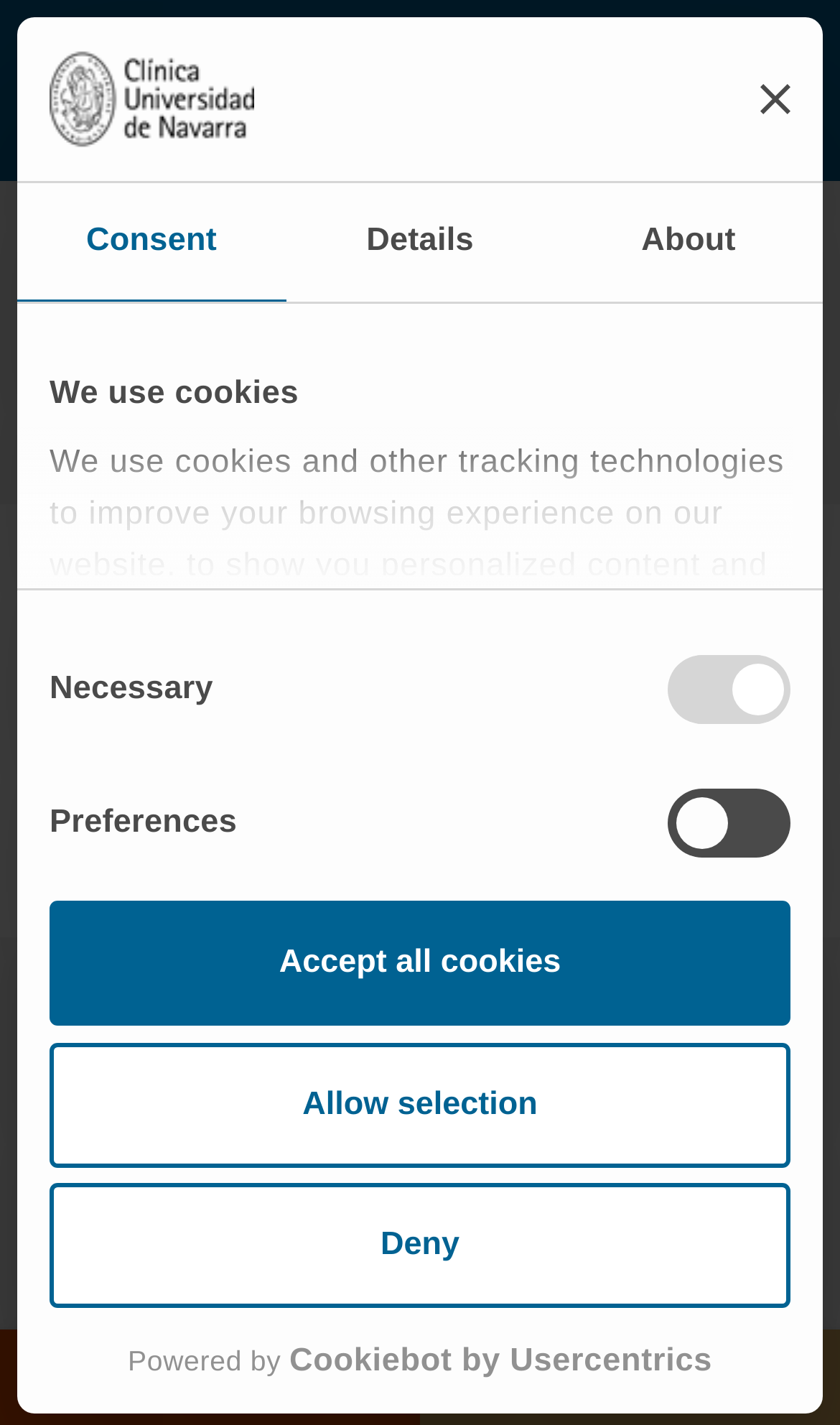Locate the bounding box coordinates of the item that should be clicked to fulfill the instruction: "View Awards & Honors".

None